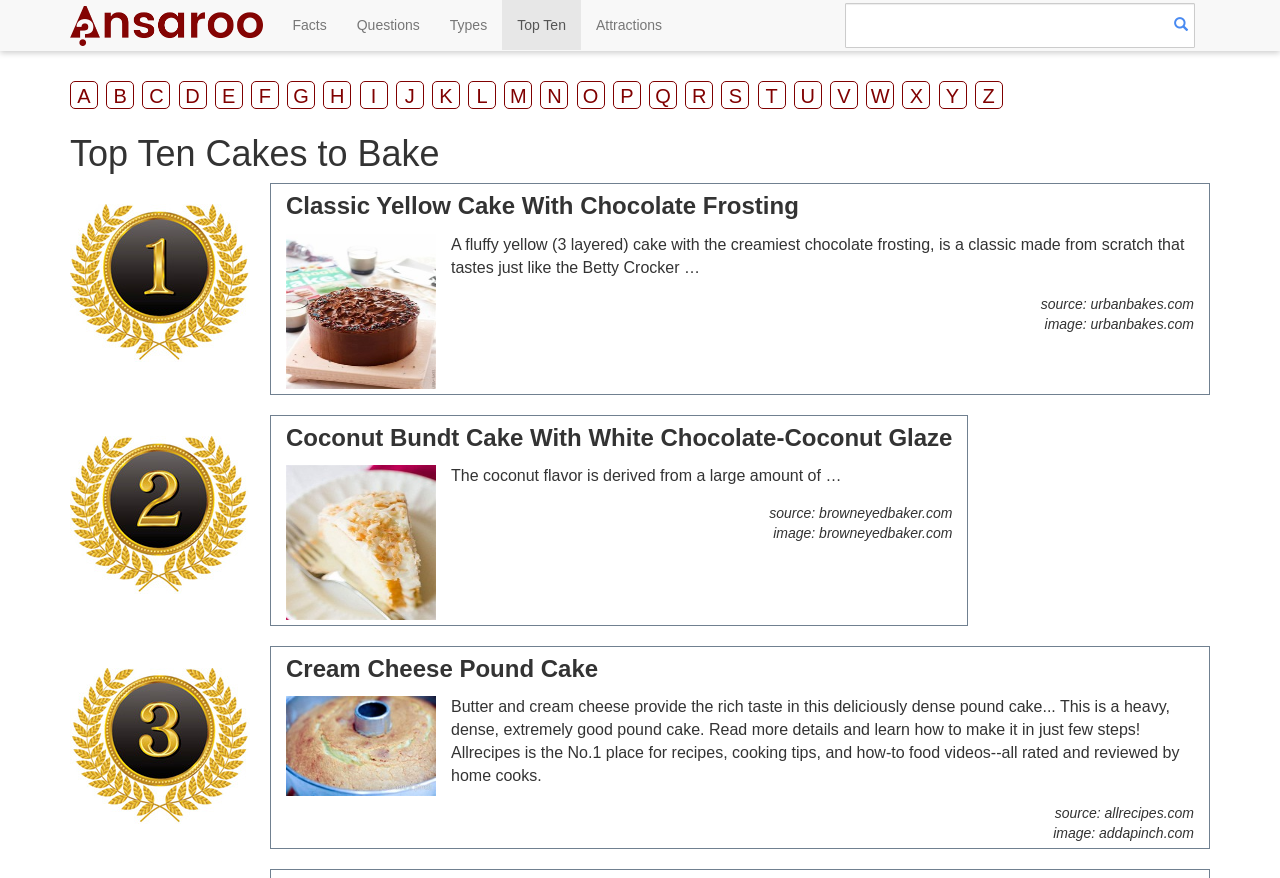Using the description: "Top Ten", determine the UI element's bounding box coordinates. Ensure the coordinates are in the format of four float numbers between 0 and 1, i.e., [left, top, right, bottom].

[0.392, 0.0, 0.454, 0.057]